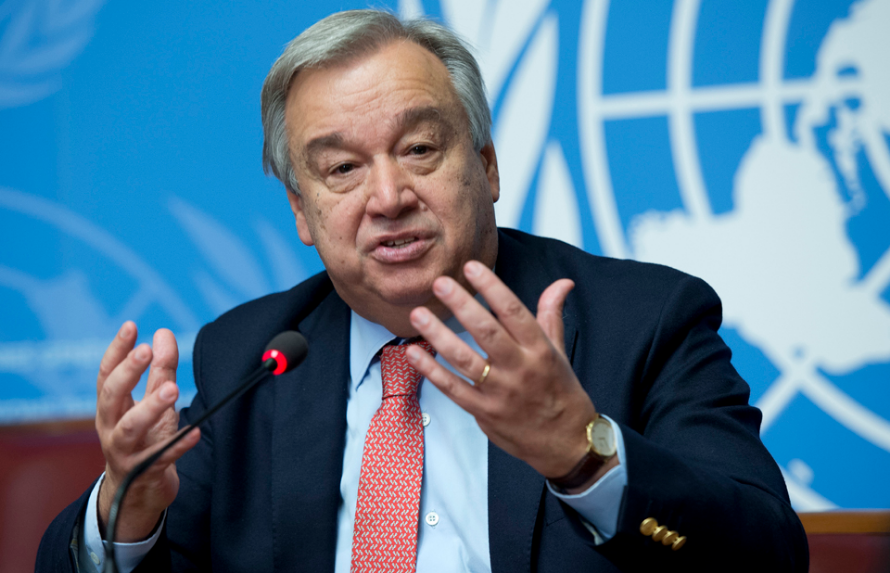What was the significance of the ceremony?
Answer the question with a detailed and thorough explanation.

The ceremony was significant because it marked the first in-person ceremony in three years, and it included the posthumous awarding of the Dag Hammarskjold Medal to 117 peacekeepers who died the previous year while serving under the UN flag.